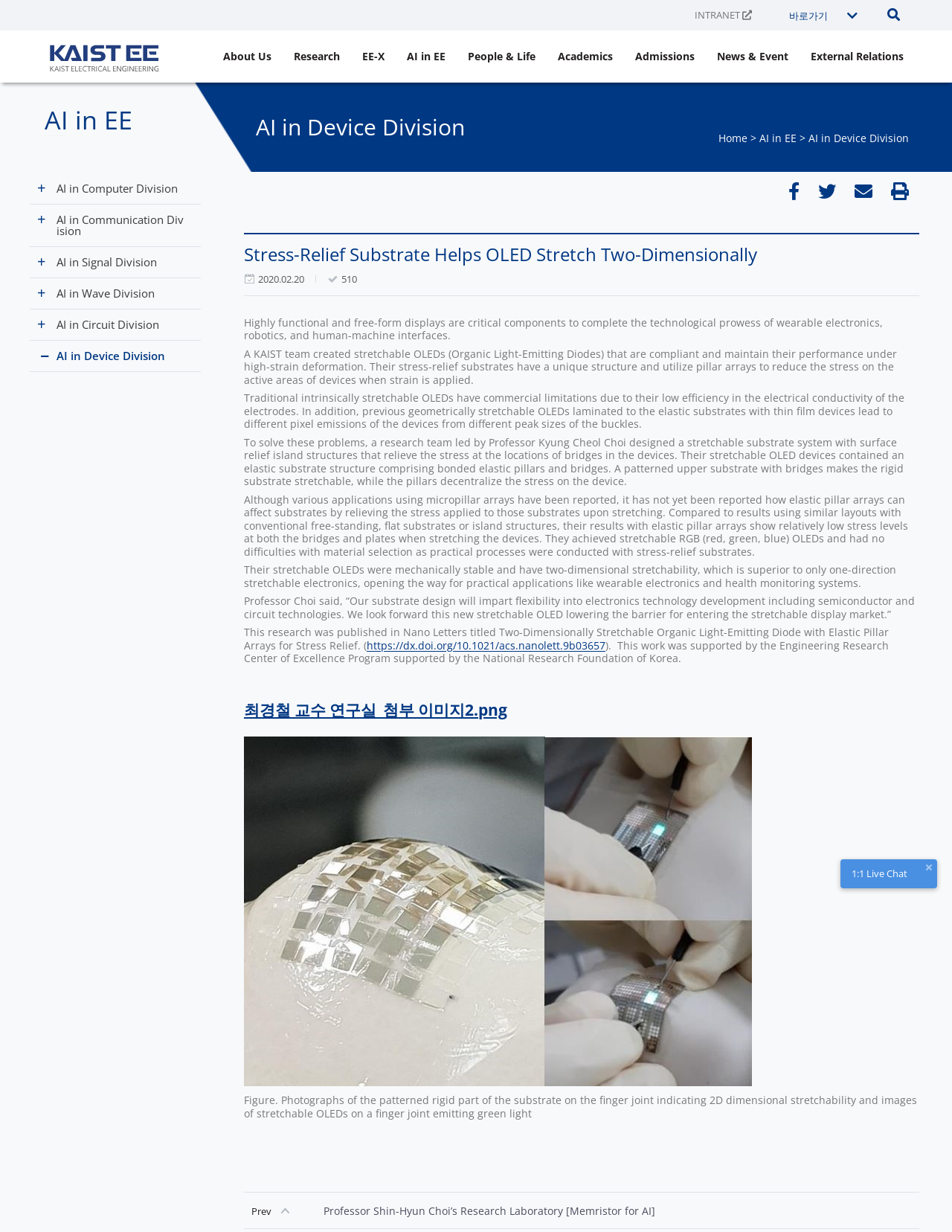Based on the image, please respond to the question with as much detail as possible:
What is the purpose of the elastic pillar arrays in the stretchable OLEDs?

The answer can be found in the paragraph that explains the design of the stretchable substrate system. The elastic pillar arrays are used to relieve the stress at the locations of bridges in the devices, making the rigid substrate stretchable.